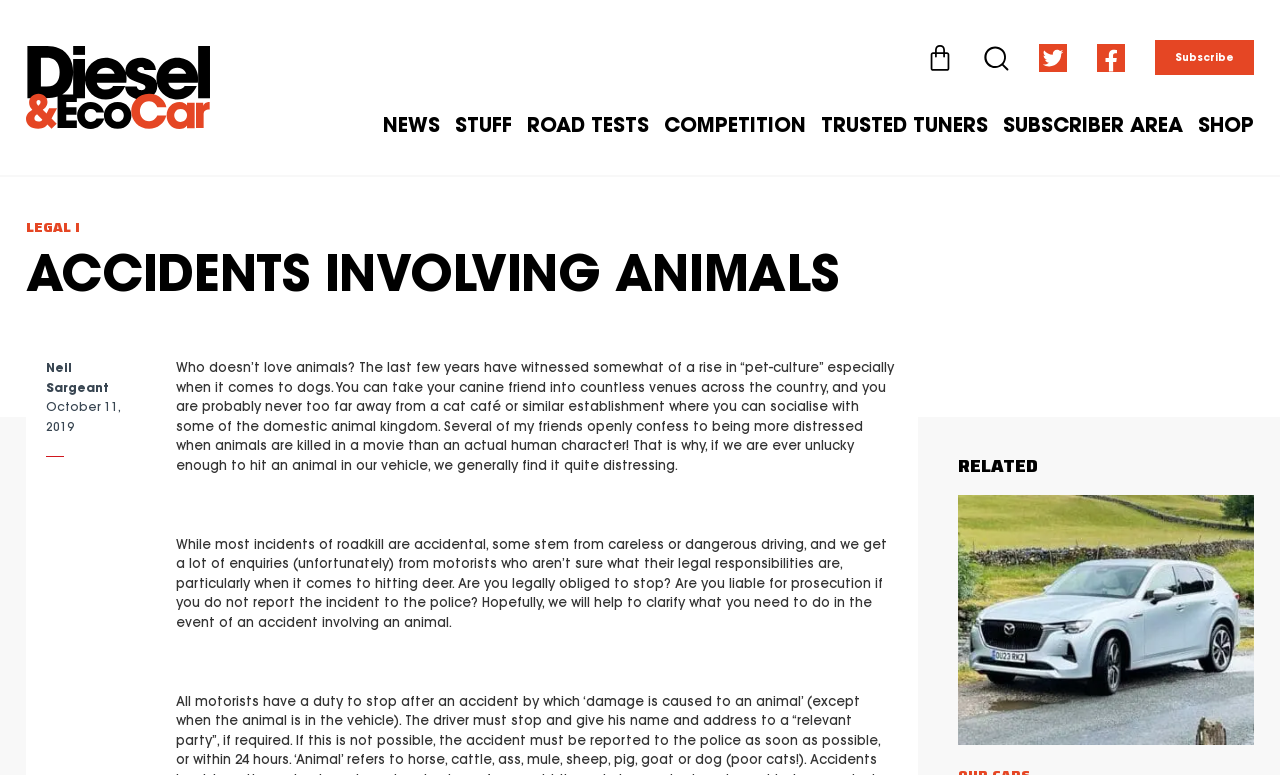Identify the bounding box of the UI element that matches this description: "Trusted Tuners".

[0.642, 0.148, 0.772, 0.174]